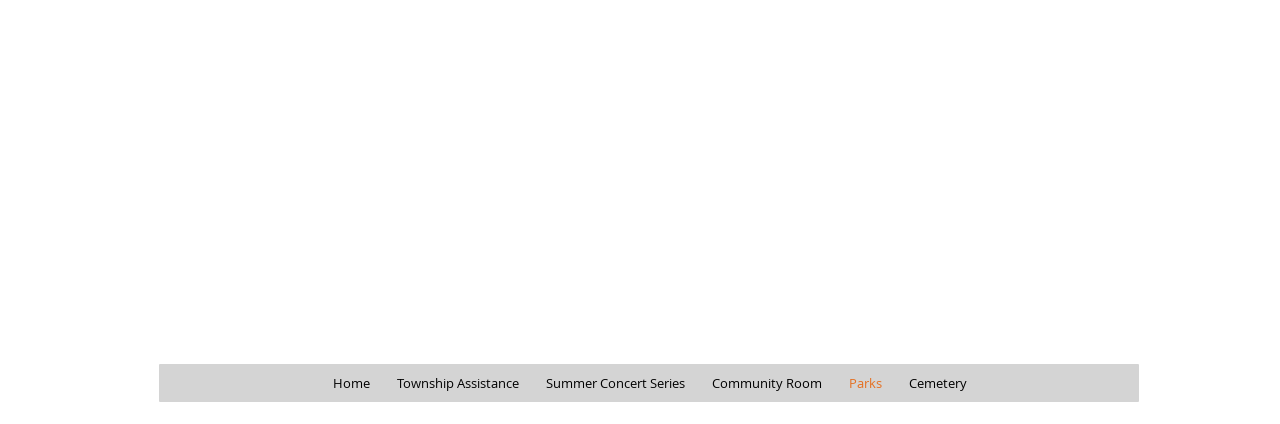How many links are in the navigation menu? Using the information from the screenshot, answer with a single word or phrase.

7